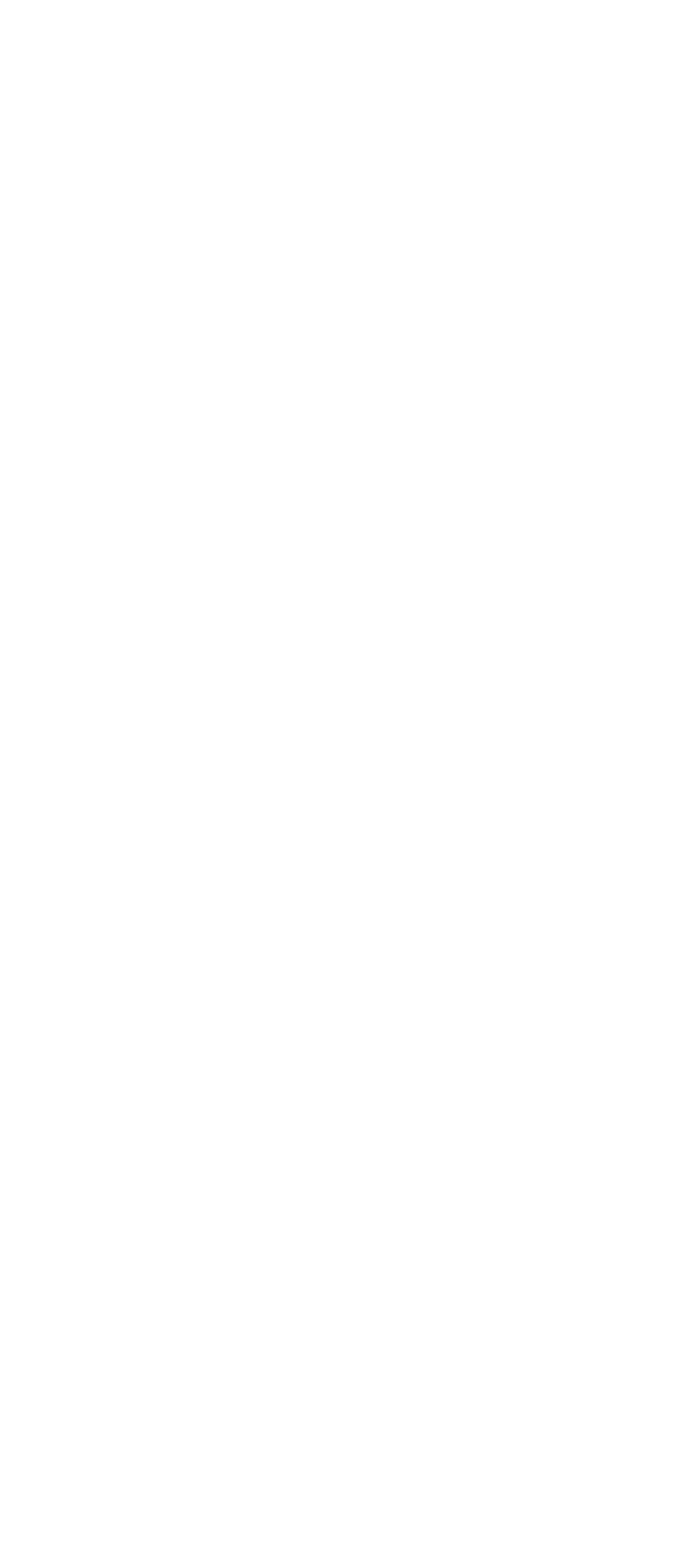Pinpoint the bounding box coordinates of the element to be clicked to execute the instruction: "read In Paradise With: XXC Legacy".

[0.421, 0.35, 0.831, 0.39]